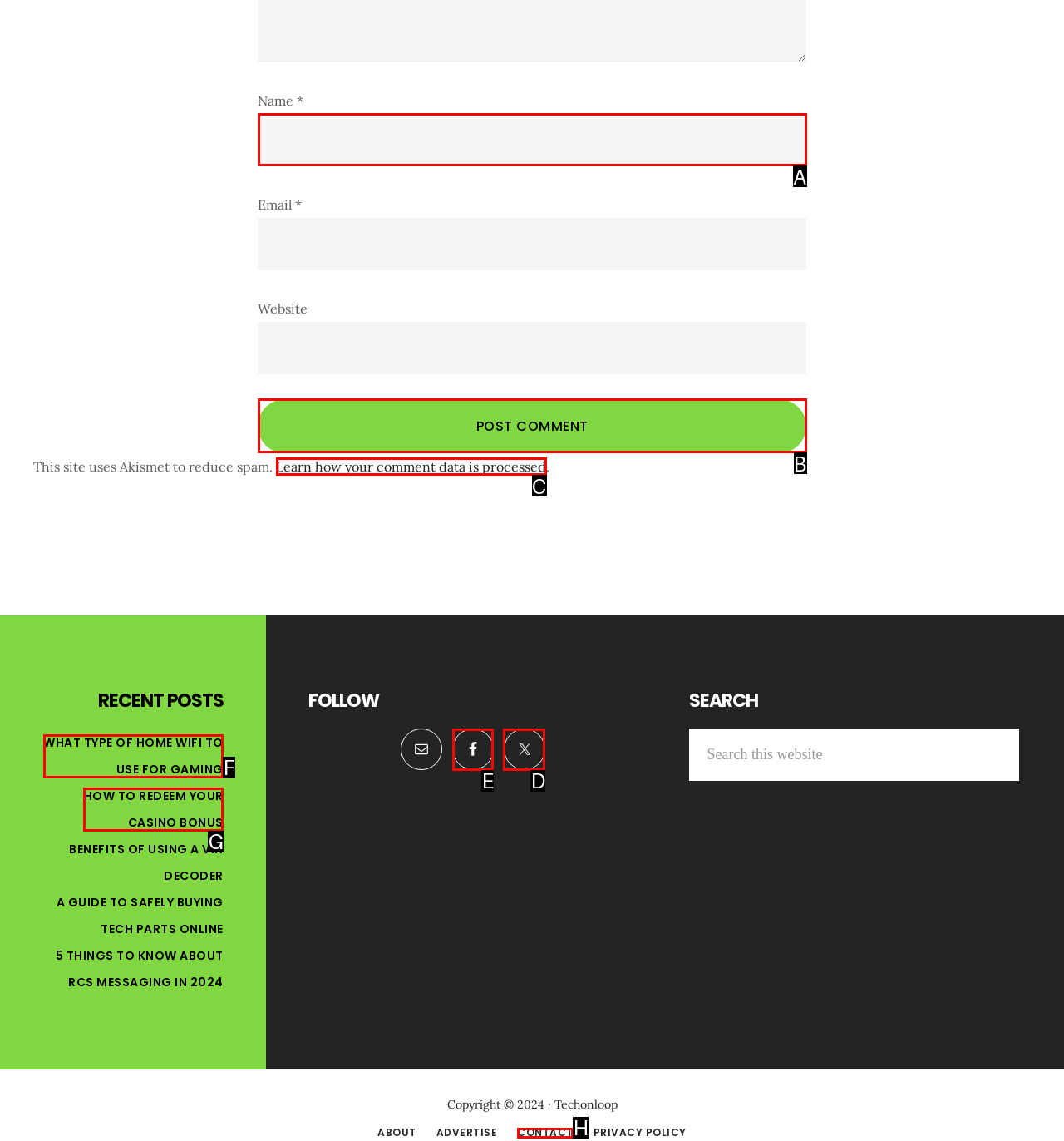Point out the specific HTML element to click to complete this task: Follow on Facebook Reply with the letter of the chosen option.

E